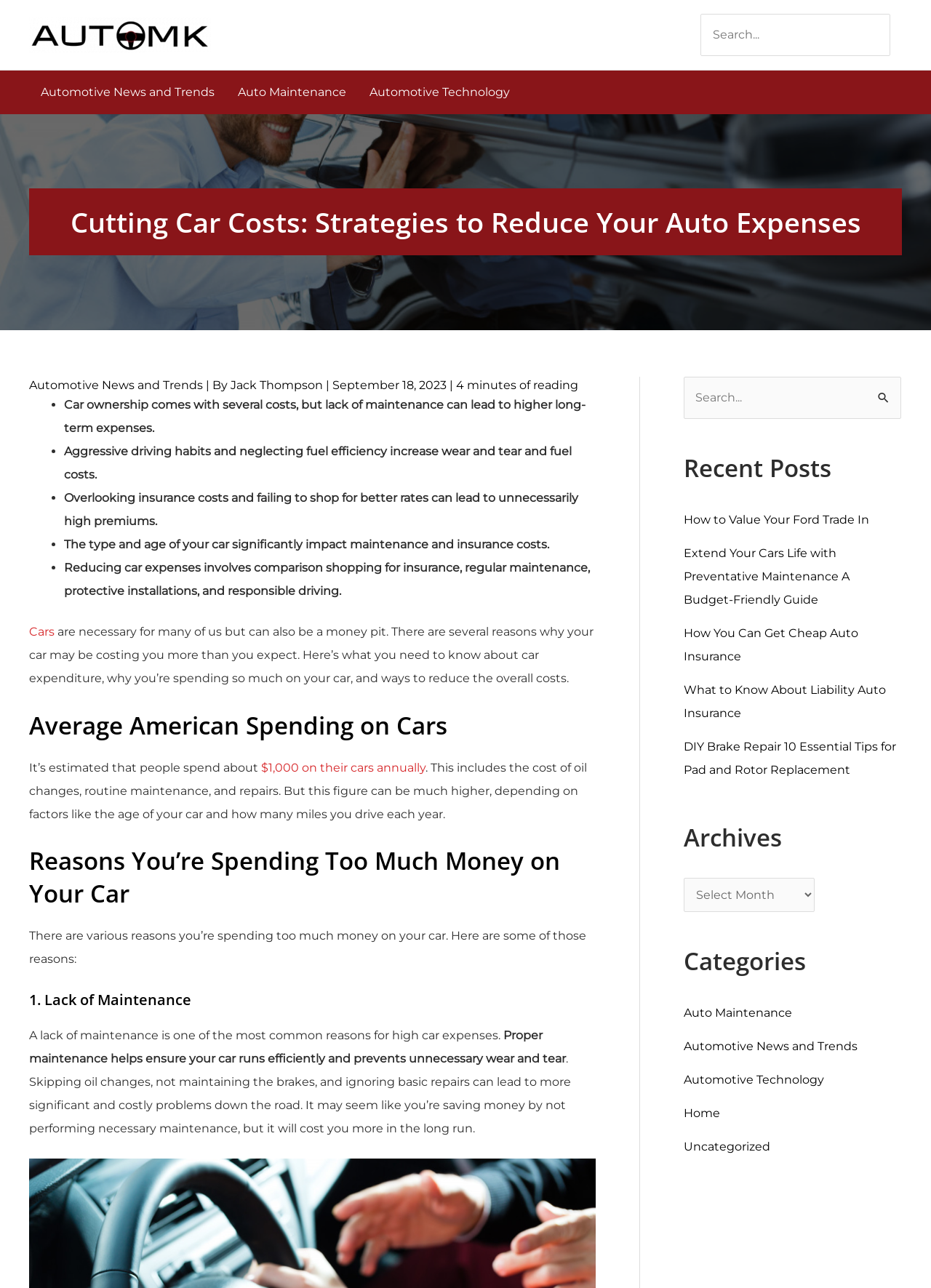What is the function of the search bar?
Please provide a comprehensive answer to the question based on the webpage screenshot.

The function of the search bar can be inferred from its location and the text 'Search for:' next to it, indicating that it allows users to search for articles on the website.